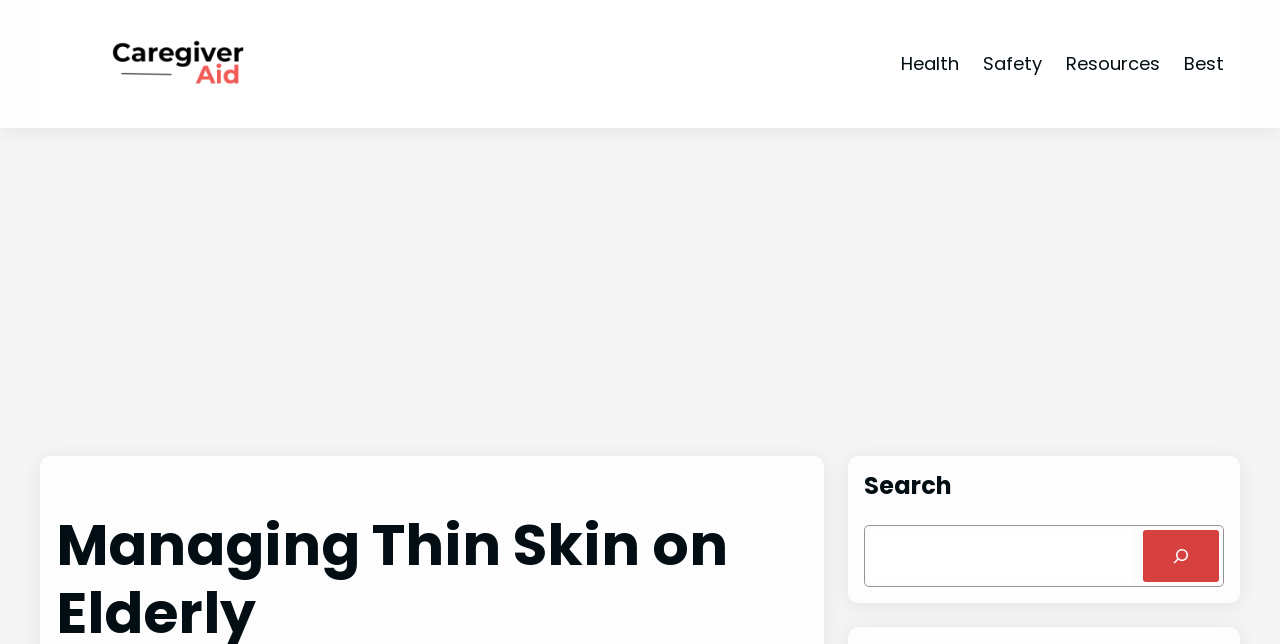Pinpoint the bounding box coordinates for the area that should be clicked to perform the following instruction: "click on the Safety link".

[0.768, 0.077, 0.814, 0.122]